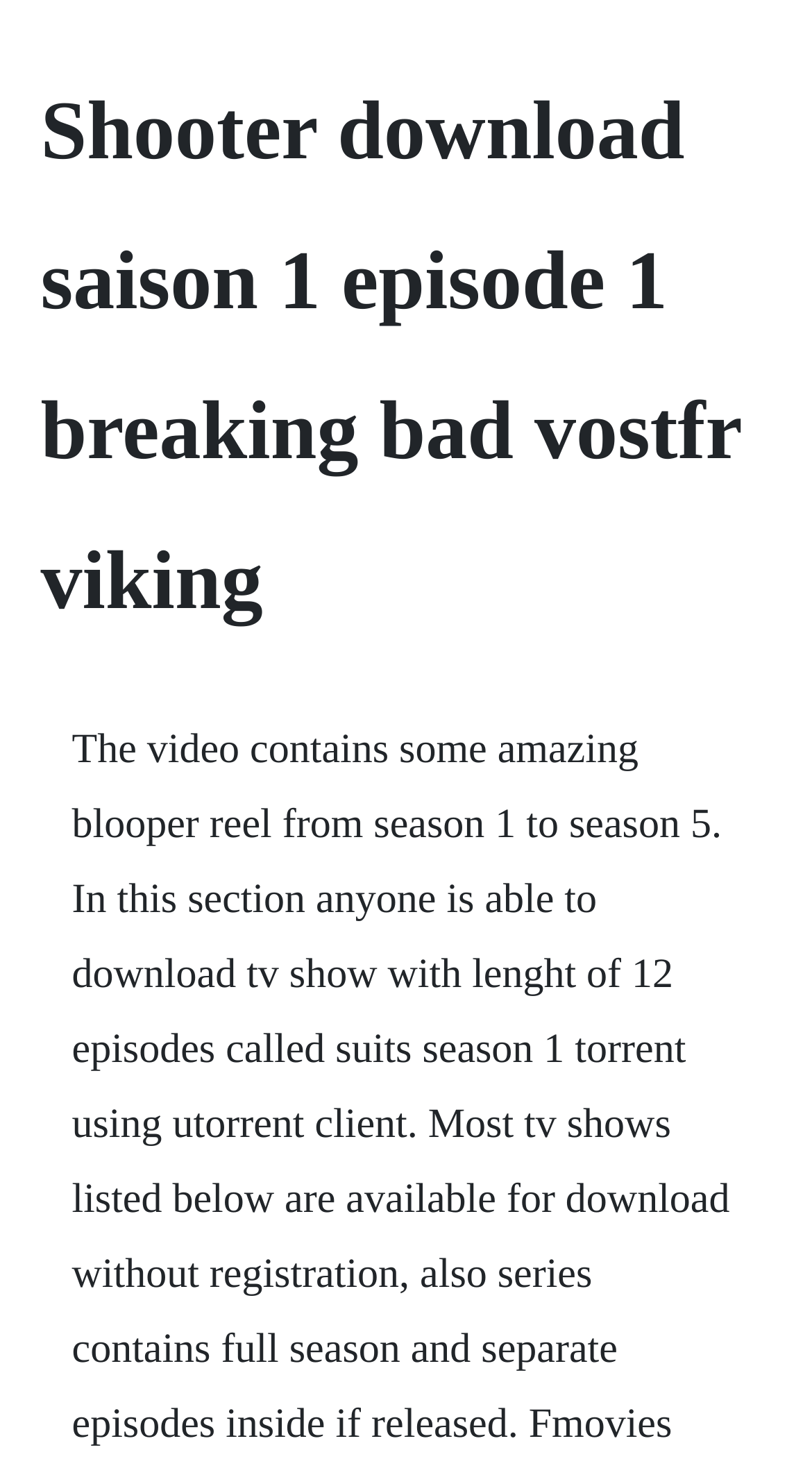Please extract the webpage's main title and generate its text content.

Shooter download saison 1 episode 1 breaking bad vostfr viking